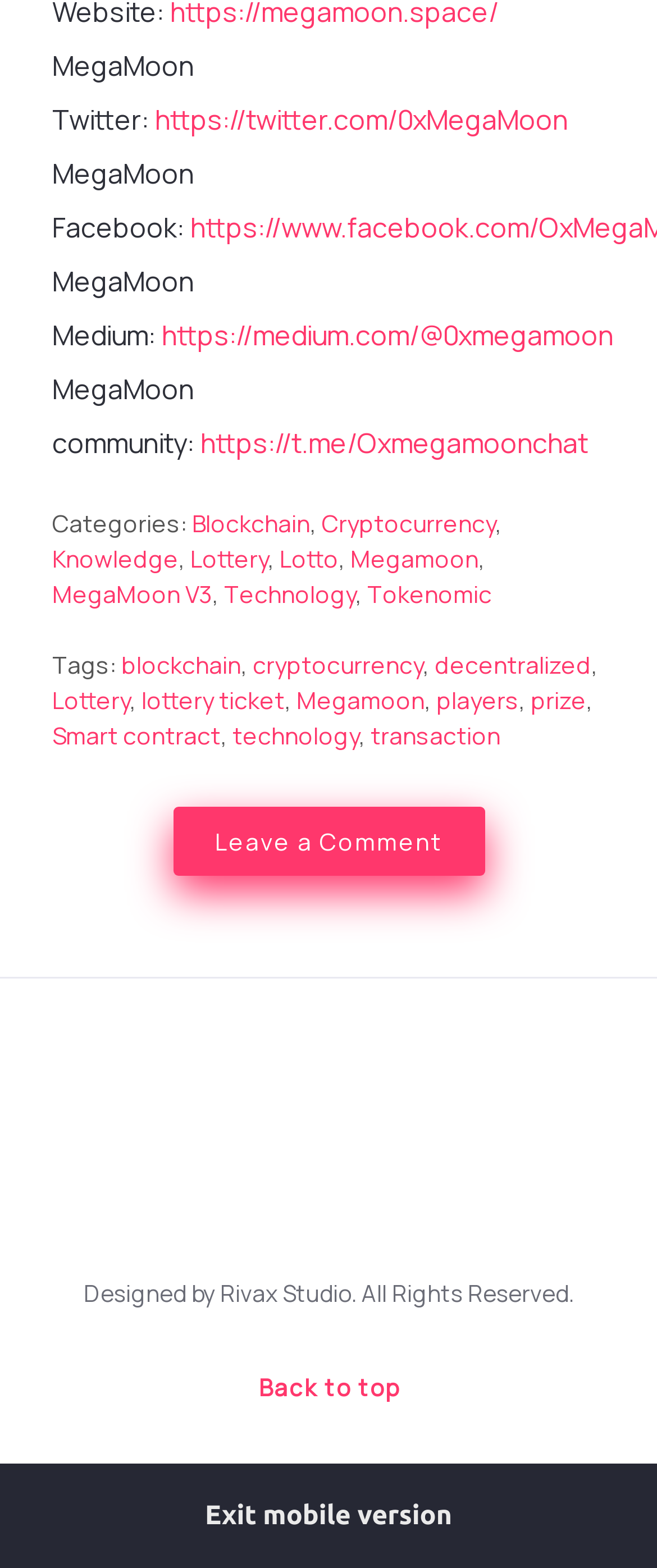Kindly determine the bounding box coordinates for the area that needs to be clicked to execute this instruction: "Join MegaMoon community".

[0.305, 0.271, 0.895, 0.294]